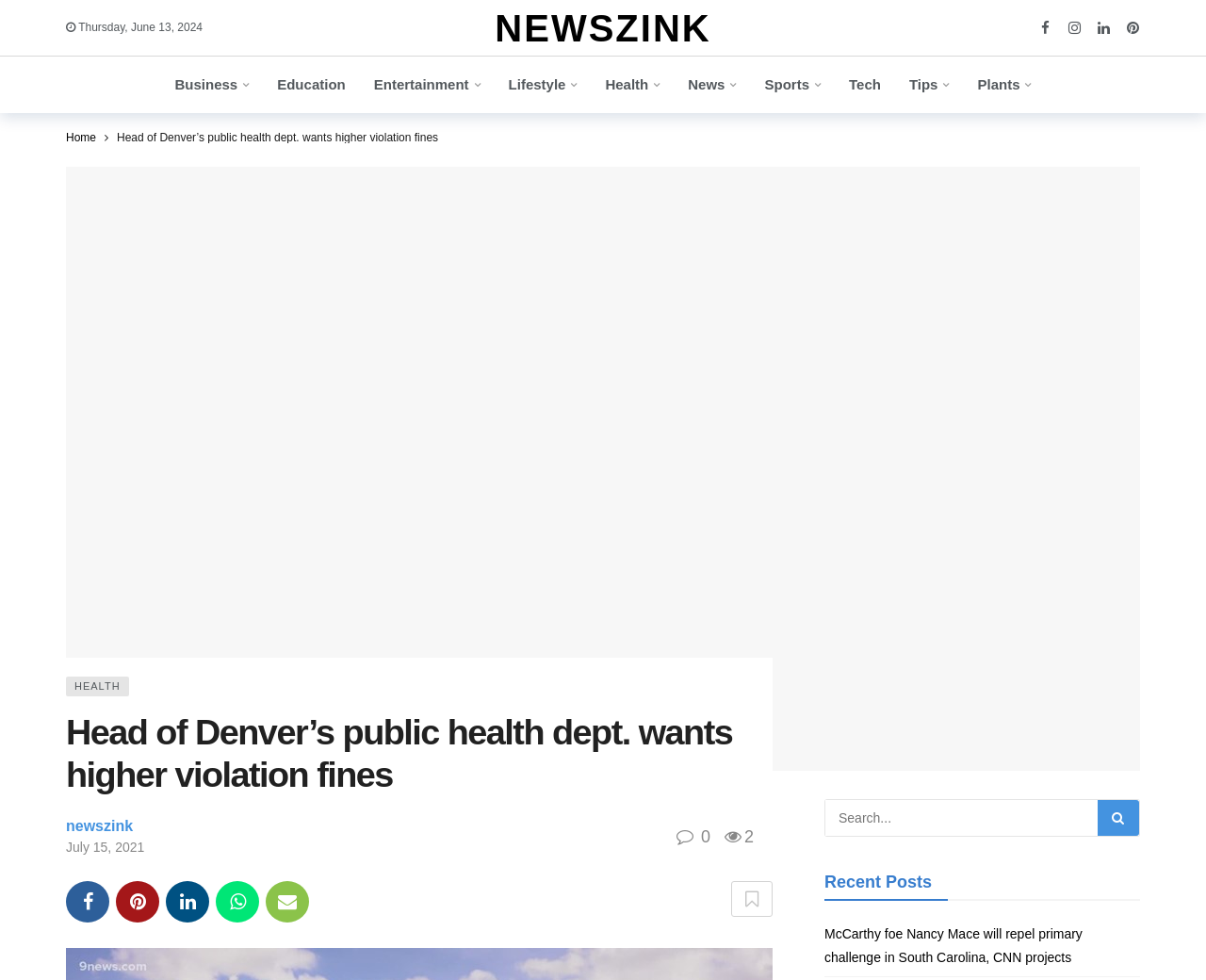Predict the bounding box for the UI component with the following description: "More Posts(25)".

None